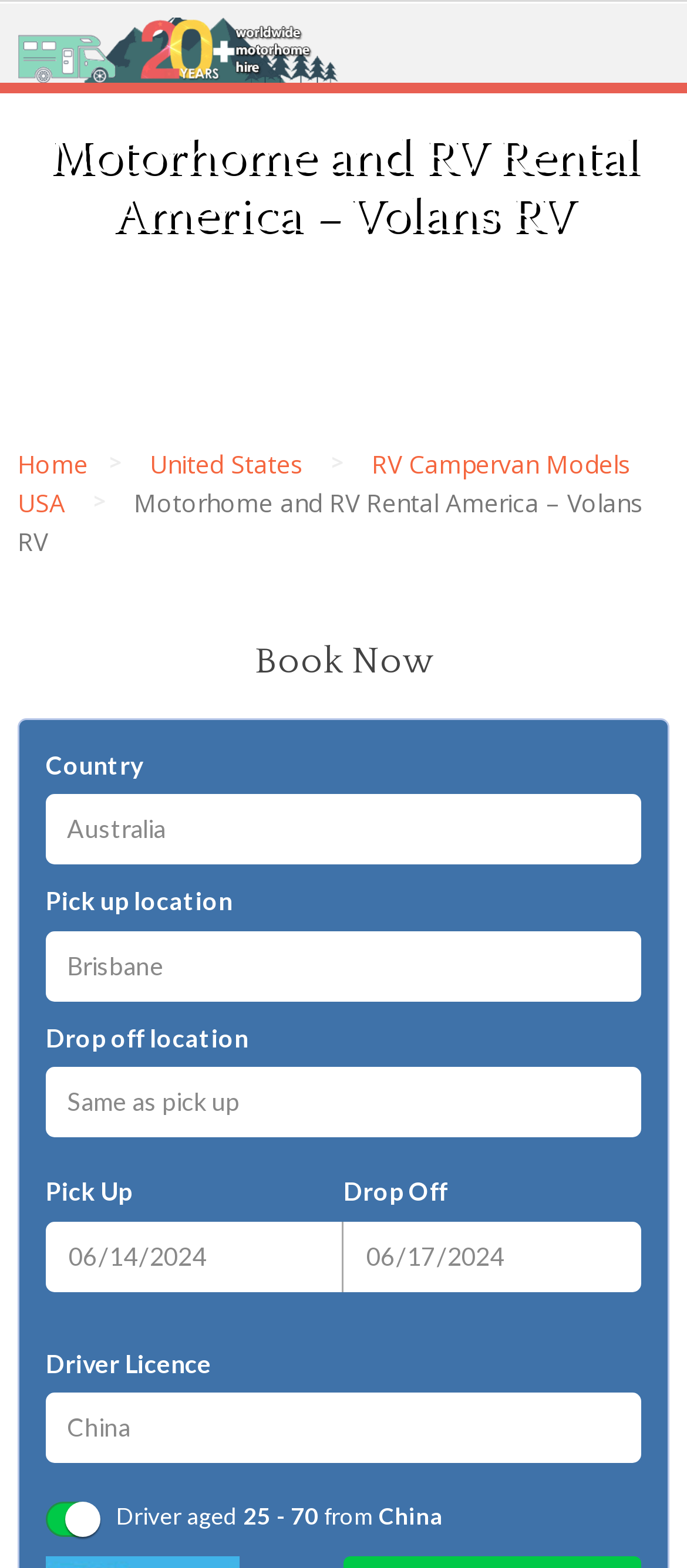Reply to the question with a single word or phrase:
What is the purpose of the 'Book Now' button?

To book a rental